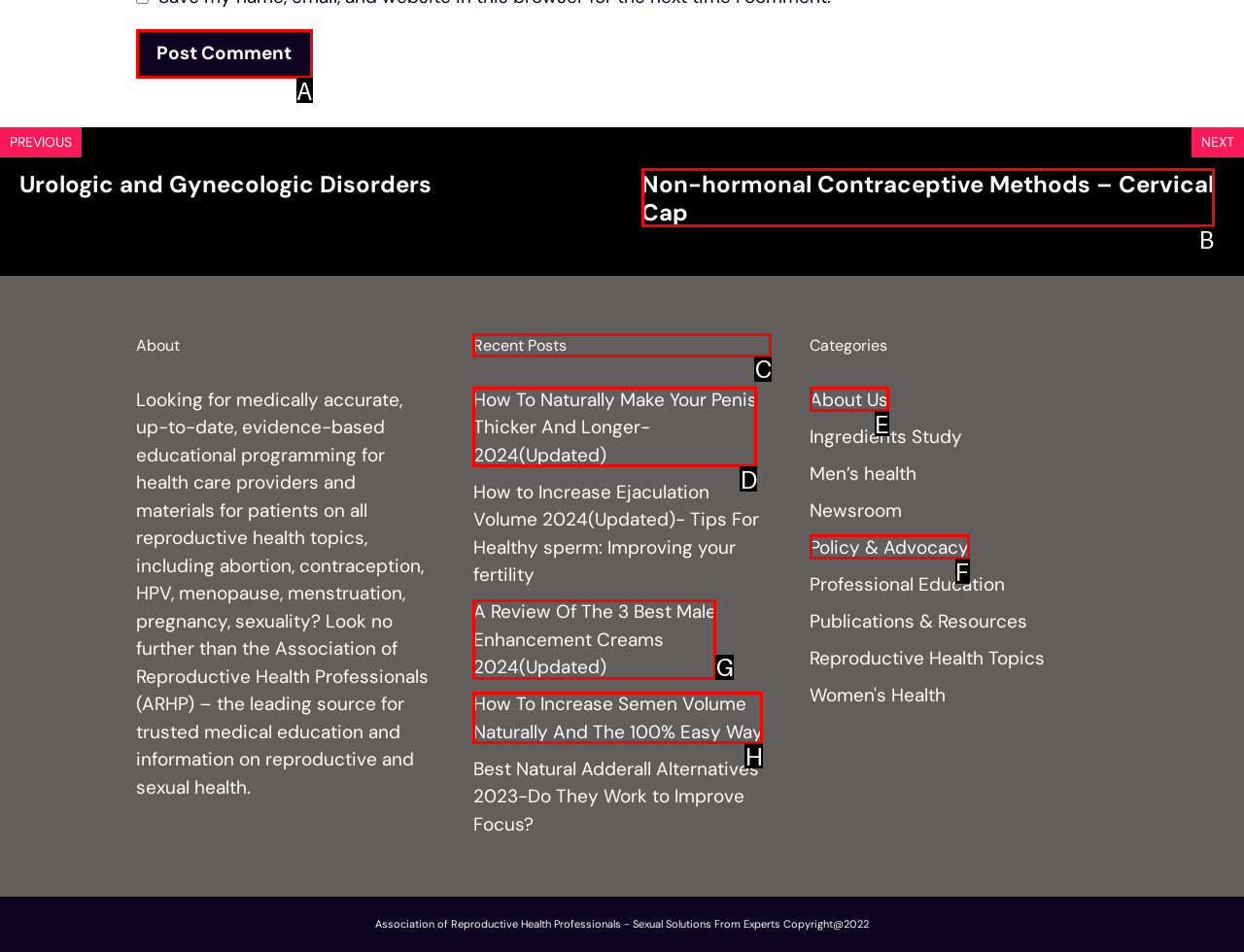Tell me which letter corresponds to the UI element that will allow you to View 'Recent Posts'. Answer with the letter directly.

C